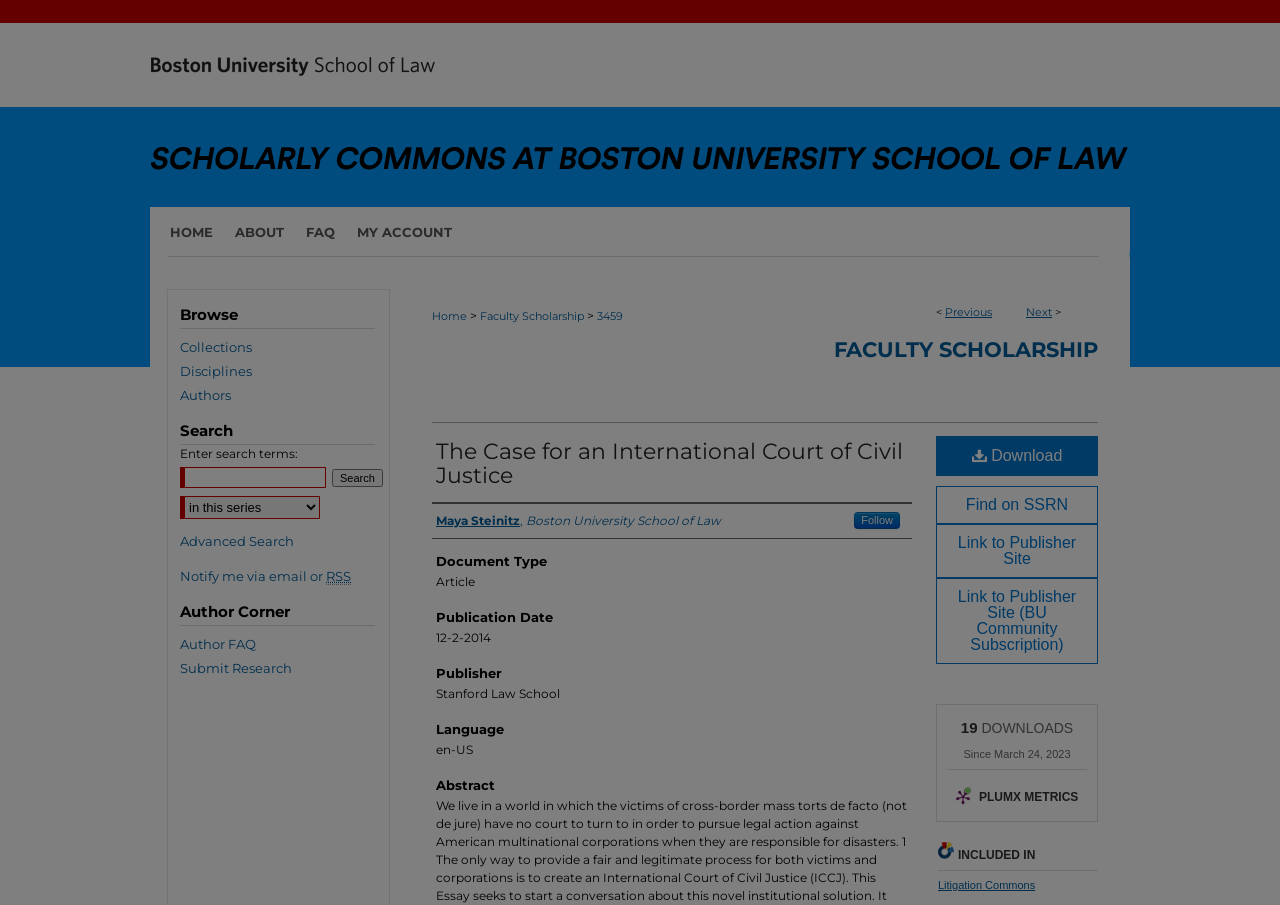Please identify the bounding box coordinates of the element on the webpage that should be clicked to follow this instruction: "Search for a specific term". The bounding box coordinates should be given as four float numbers between 0 and 1, formatted as [left, top, right, bottom].

[0.141, 0.493, 0.233, 0.509]